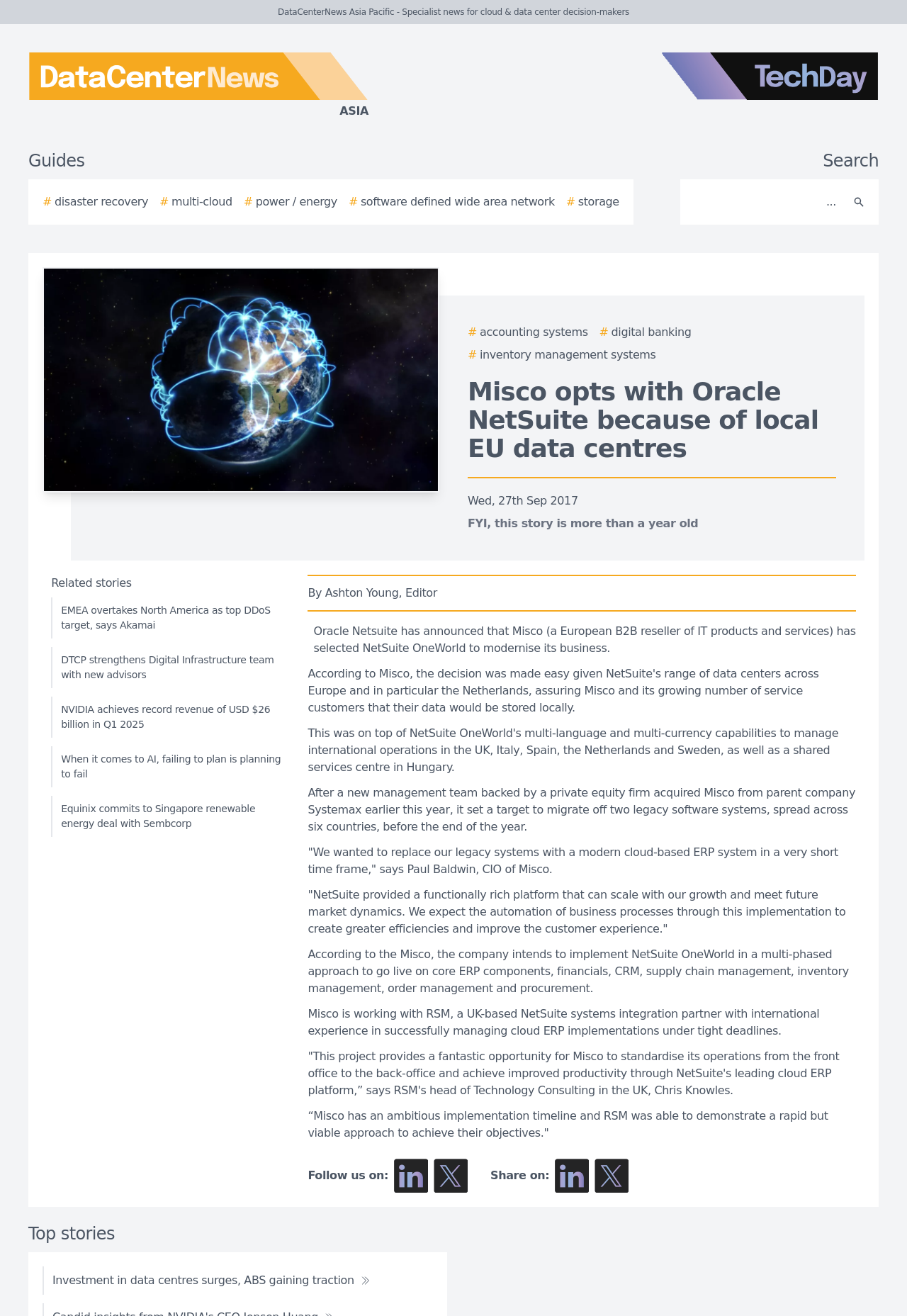Can you give a comprehensive explanation to the question given the content of the image?
What is the date of the story?

I found the date of the story by looking at the static text element at coordinates [0.516, 0.375, 0.637, 0.386] which says 'Wed, 27th Sep 2017'.